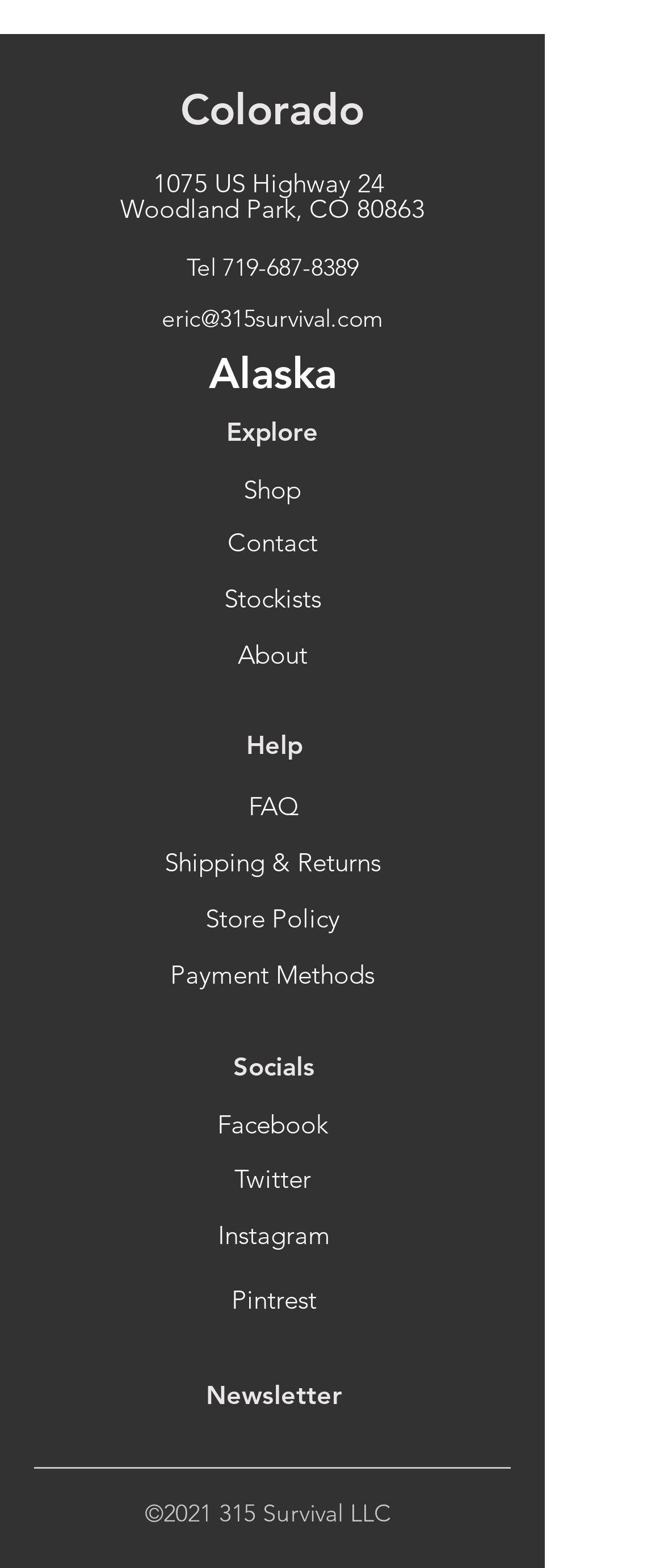Identify the bounding box coordinates for the element you need to click to achieve the following task: "visit eDevotionals". Provide the bounding box coordinates as four float numbers between 0 and 1, in the form [left, top, right, bottom].

None